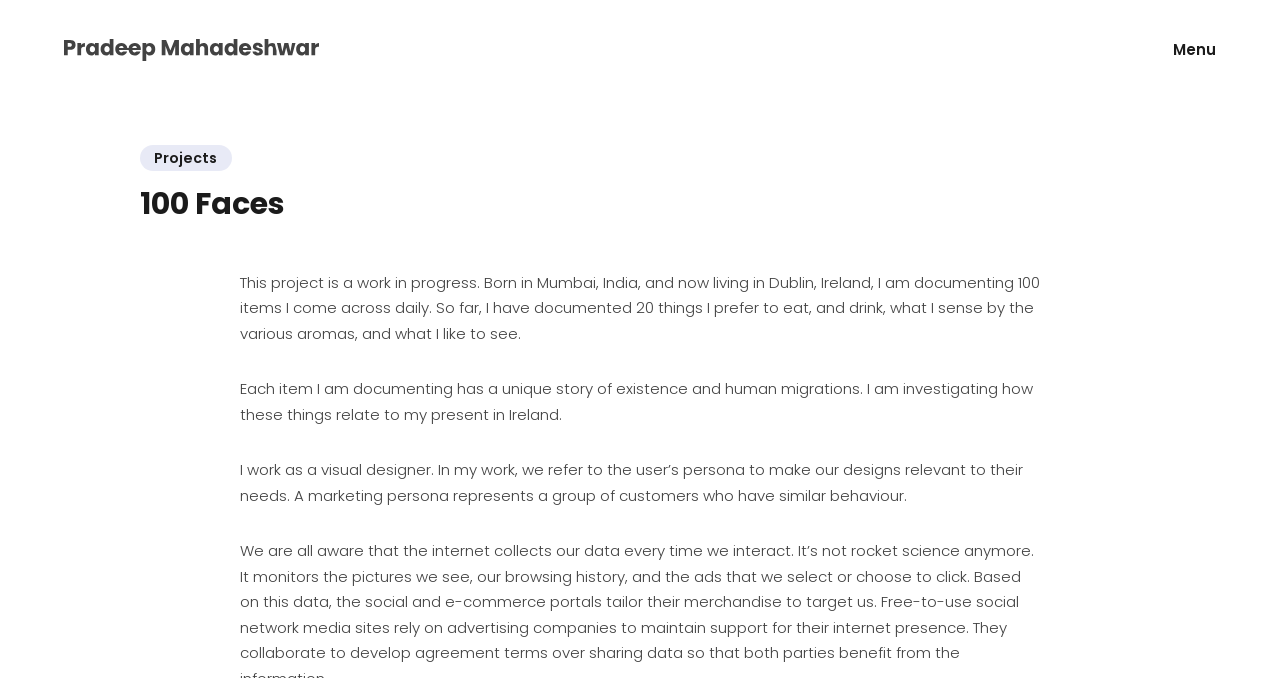How many items has the artist documented so far?
Refer to the image and provide a concise answer in one word or phrase.

20